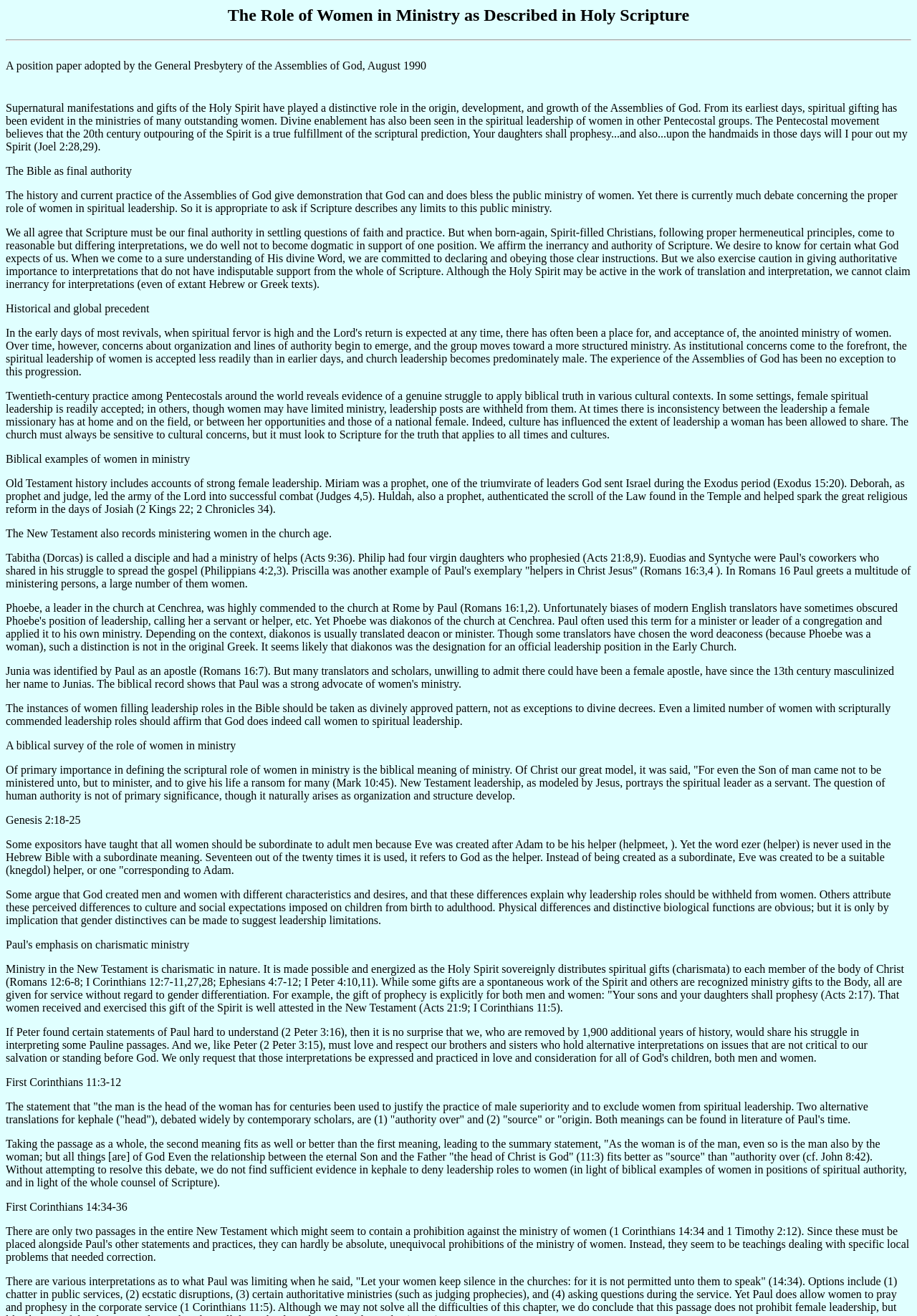Generate a thorough description of the webpage.

The webpage is about the role of women in ministry as described in Holy Scripture. At the top, there is a heading with the title "The Role of Women in Ministry as Described in Holy Scripture". Below the heading, there is a horizontal separator line. 

Following the separator line, there is a position paper adopted by the General Presbytery of the Assemblies of God in August 1990. The paper discusses the role of women in ministry, citing biblical examples and scriptural predictions. 

The webpage is divided into several sections, each with a heading. The first section discusses the Bible as the final authority, emphasizing the importance of Scripture in settling questions of faith and practice. 

Below this section, there is a discussion on historical and global precedent, highlighting the struggle to apply biblical truth in various cultural contexts. The section also touches on the inconsistency between the leadership roles of female missionaries at home and on the field.

The next section focuses on biblical examples of women in ministry, citing Old Testament examples such as Miriam, Deborah, and Huldah, as well as New Testament examples like Tabitha, Philip's four virgin daughters, Euodias, and Syntyche. 

The webpage then delves into a biblical survey of the role of women in ministry, exploring the meaning of ministry and the biblical concept of leadership as servanthood. It also examines specific biblical passages, including Genesis 2:18-25, discussing the creation of Eve as a suitable helper for Adam, and 1 Corinthians 11:3-12, exploring the meaning of "head" in the context of male-female relationships.

Throughout the webpage, there are numerous paragraphs of text, with no images or other multimedia elements. The text is densely packed, with each section building on the previous one to present a comprehensive discussion on the role of women in ministry.